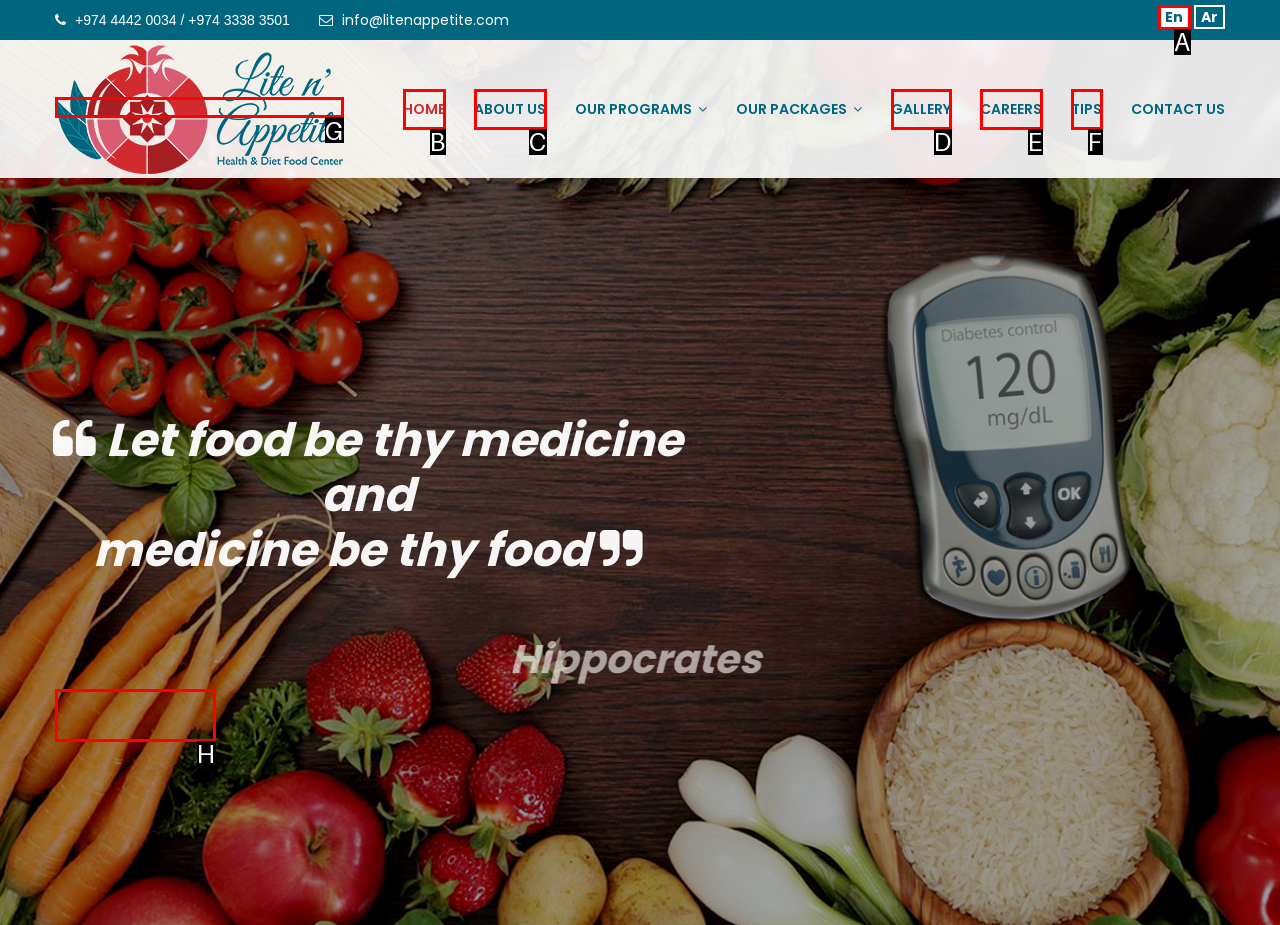Given the description: aria-label="Search..." name="q" placeholder="Search..."
Identify the letter of the matching UI element from the options.

None